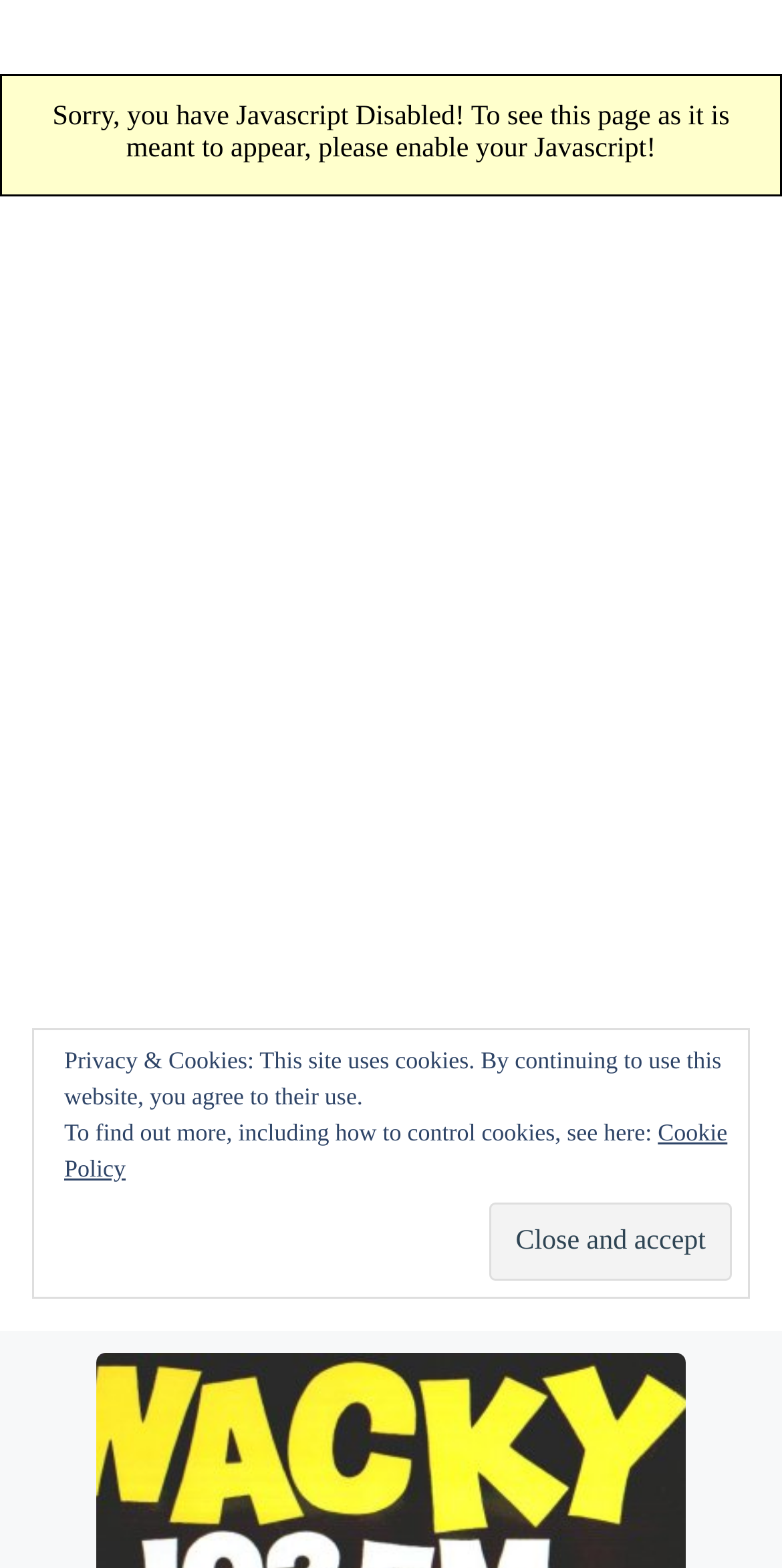How many breadcrumb links are there?
Please give a detailed answer to the question using the information shown in the image.

There are two breadcrumb links: 'Home' and '*Contributors', which are located in the navigation element with the description 'Breadcrumbs'.